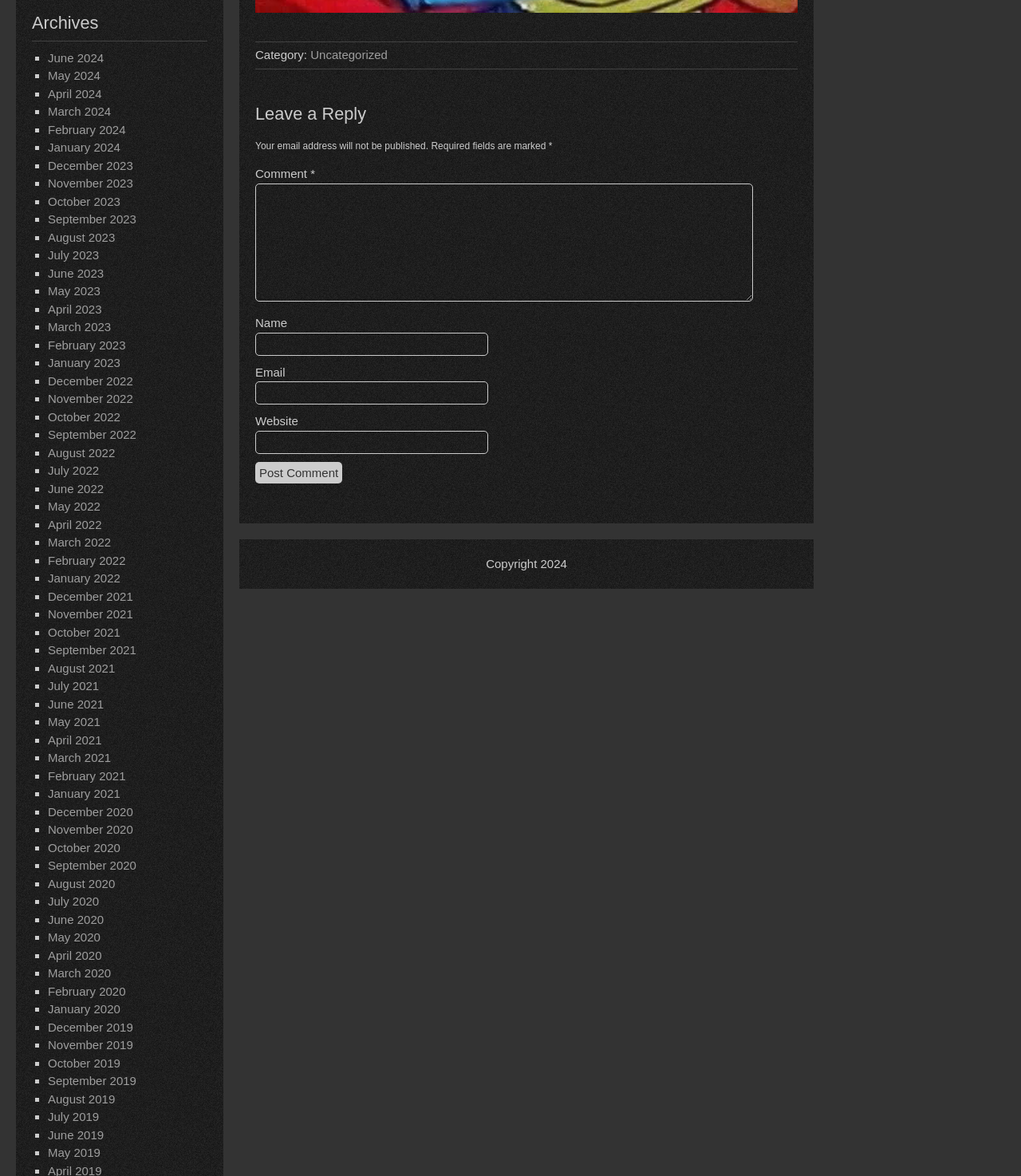Are the links on the webpage sorted in chronological order?
Answer the question with a single word or phrase by looking at the picture.

Yes